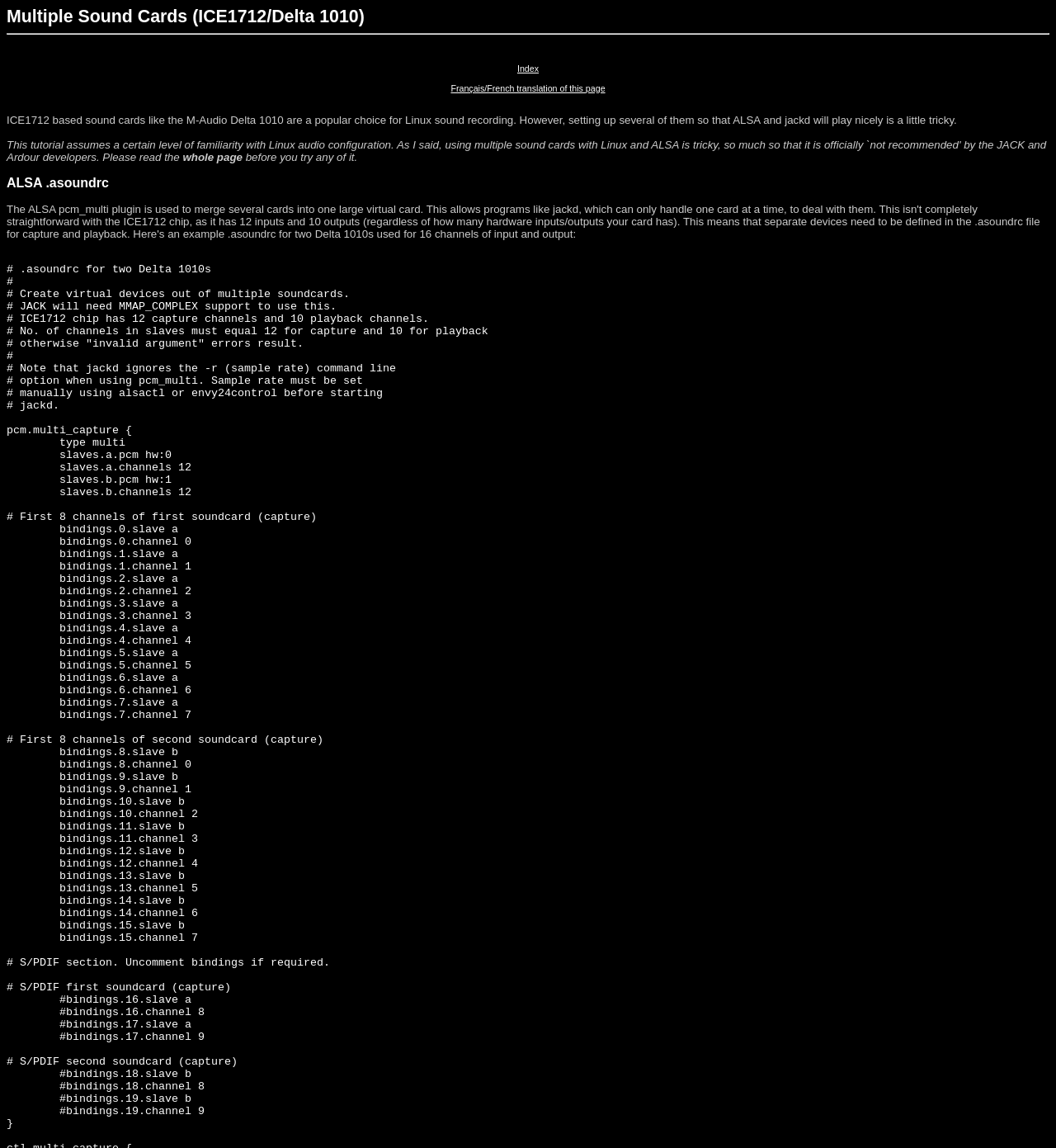What is the purpose of ALSA.asoundrc?
Provide a comprehensive and detailed answer to the question.

The static text 'ALSA.asoundrc' is mentioned in the context of setting up multiple sound cards, specifically ICE1712/Delta 1010, to work with ALSA and jackd. Therefore, it can be inferred that ALSA.asoundrc is used for setting up sound cards.